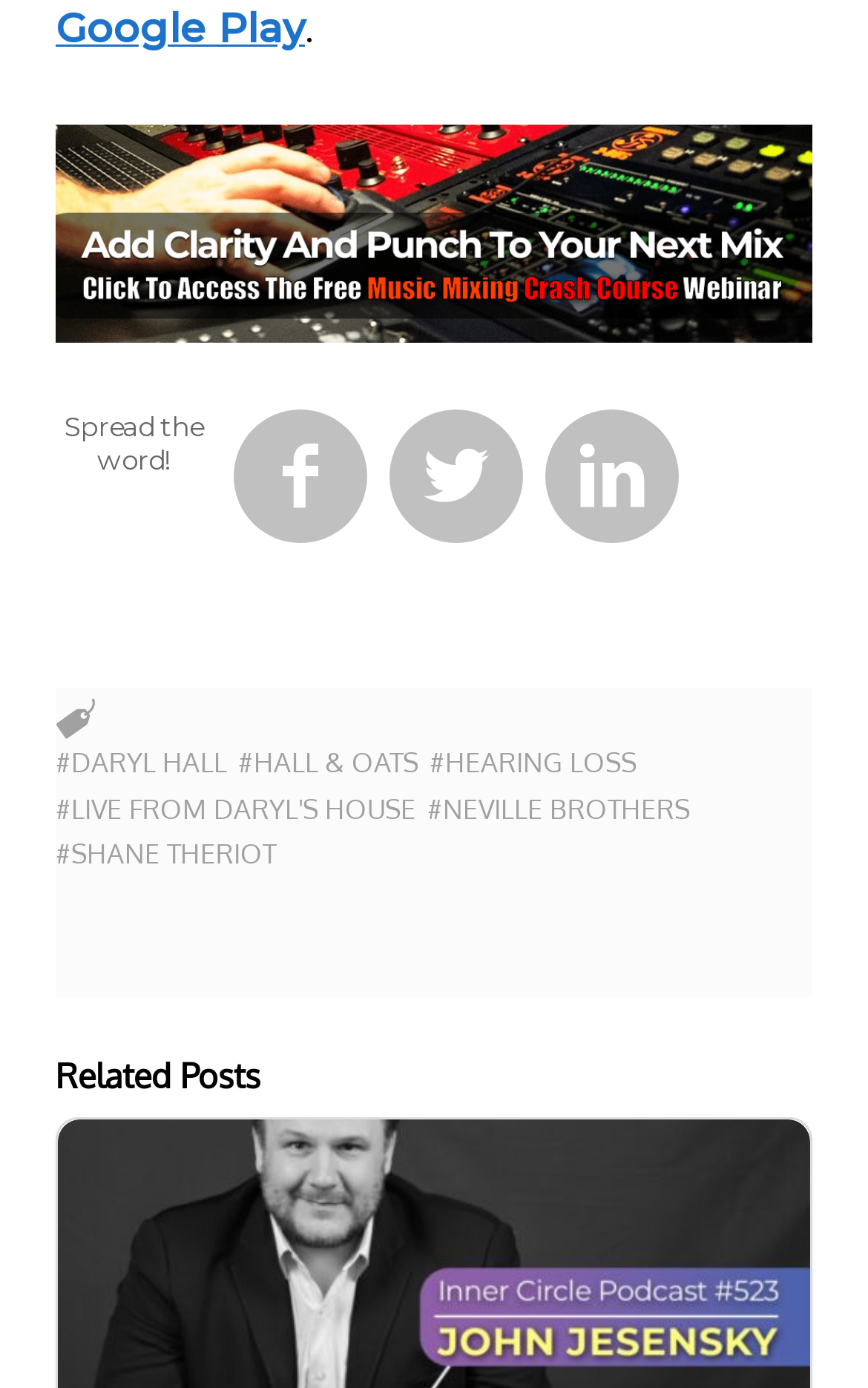Determine the bounding box coordinates for the area that should be clicked to carry out the following instruction: "Visit Google Play".

[0.064, 0.004, 0.351, 0.039]